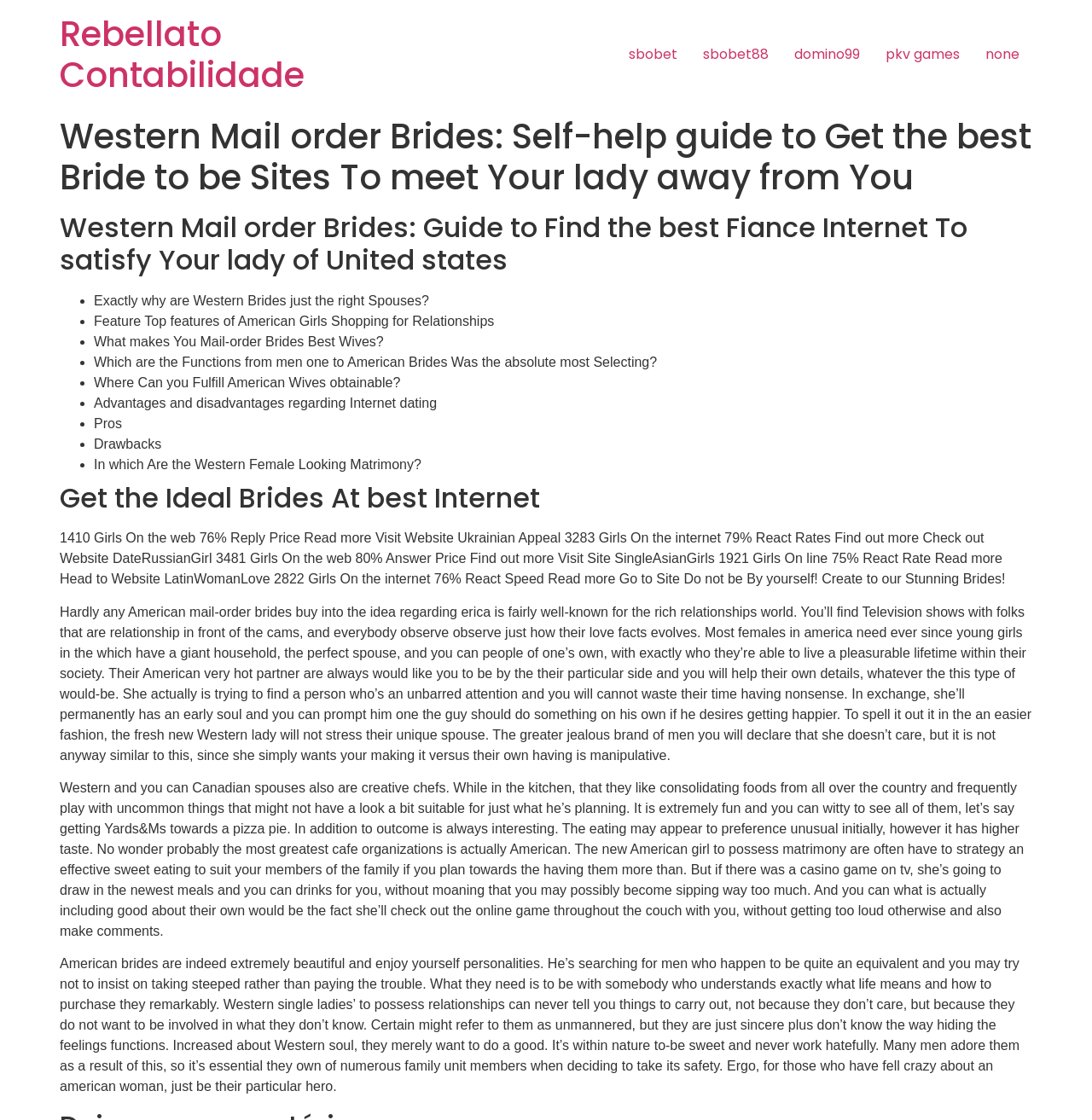What is the personality trait of American women mentioned in the webpage? From the image, respond with a single word or brief phrase.

They are sincere and honest